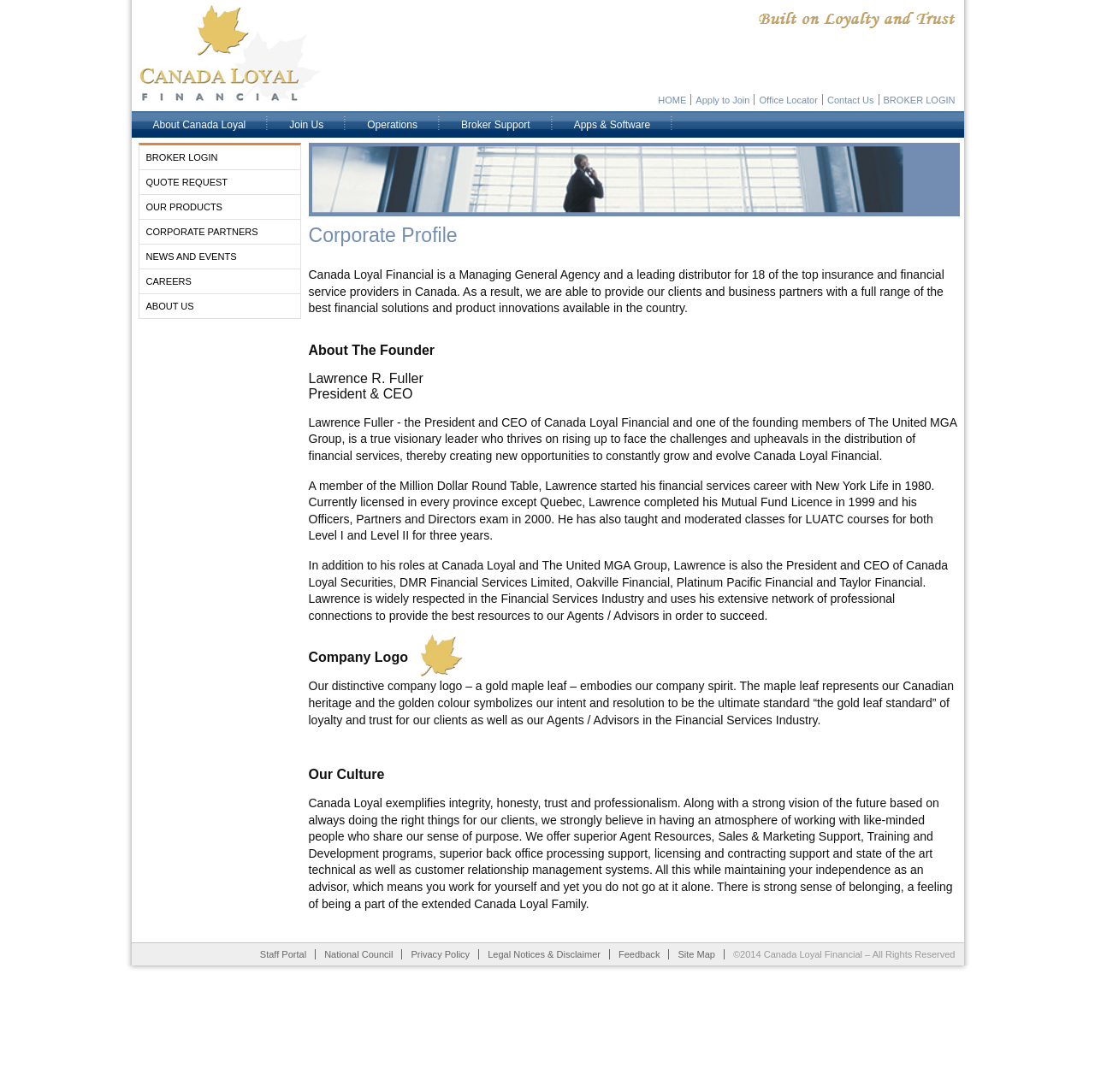Locate the bounding box of the UI element with the following description: "Visiting Researchers".

None